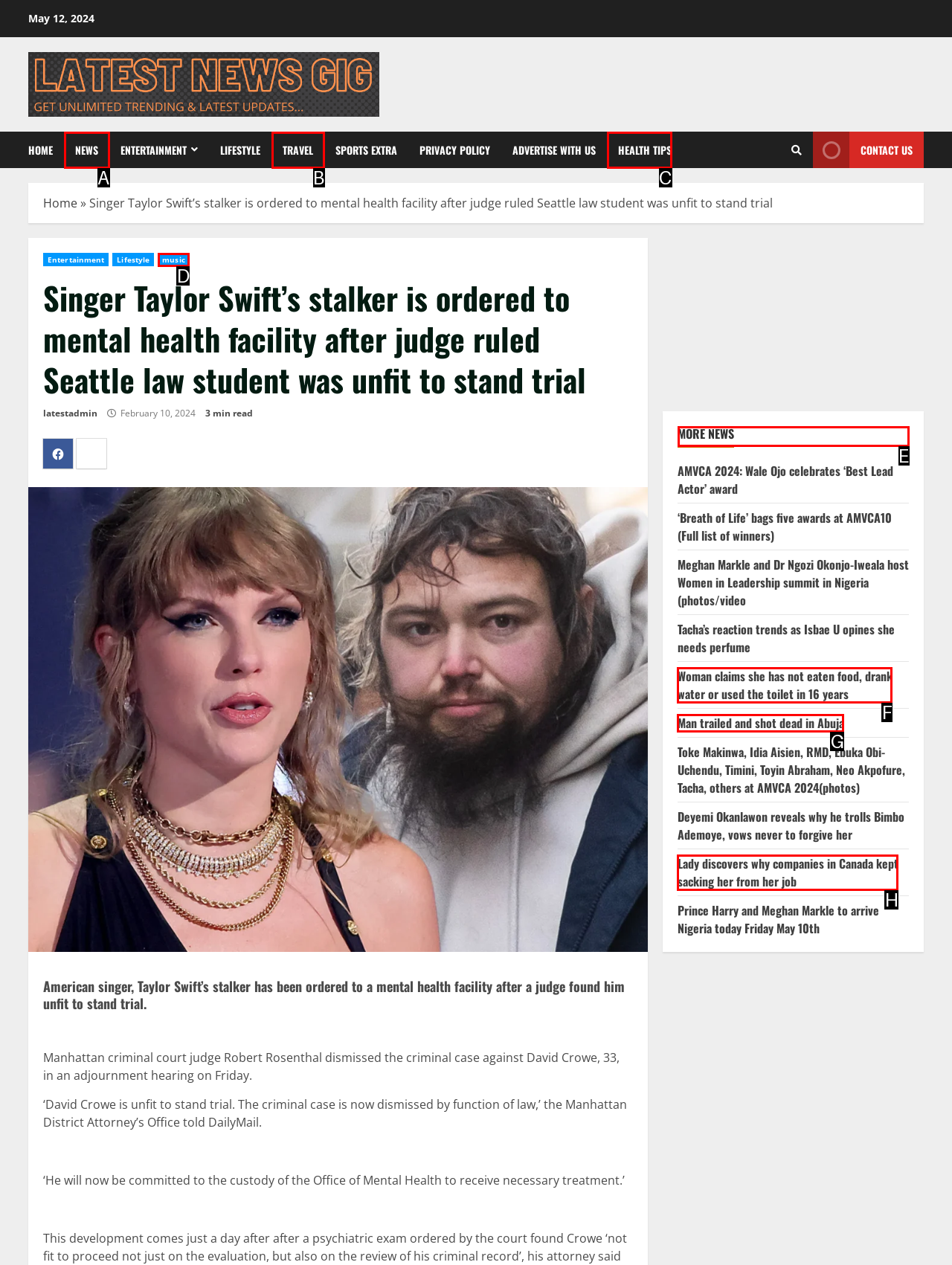Select the proper UI element to click in order to perform the following task: Check out the latest news. Indicate your choice with the letter of the appropriate option.

E